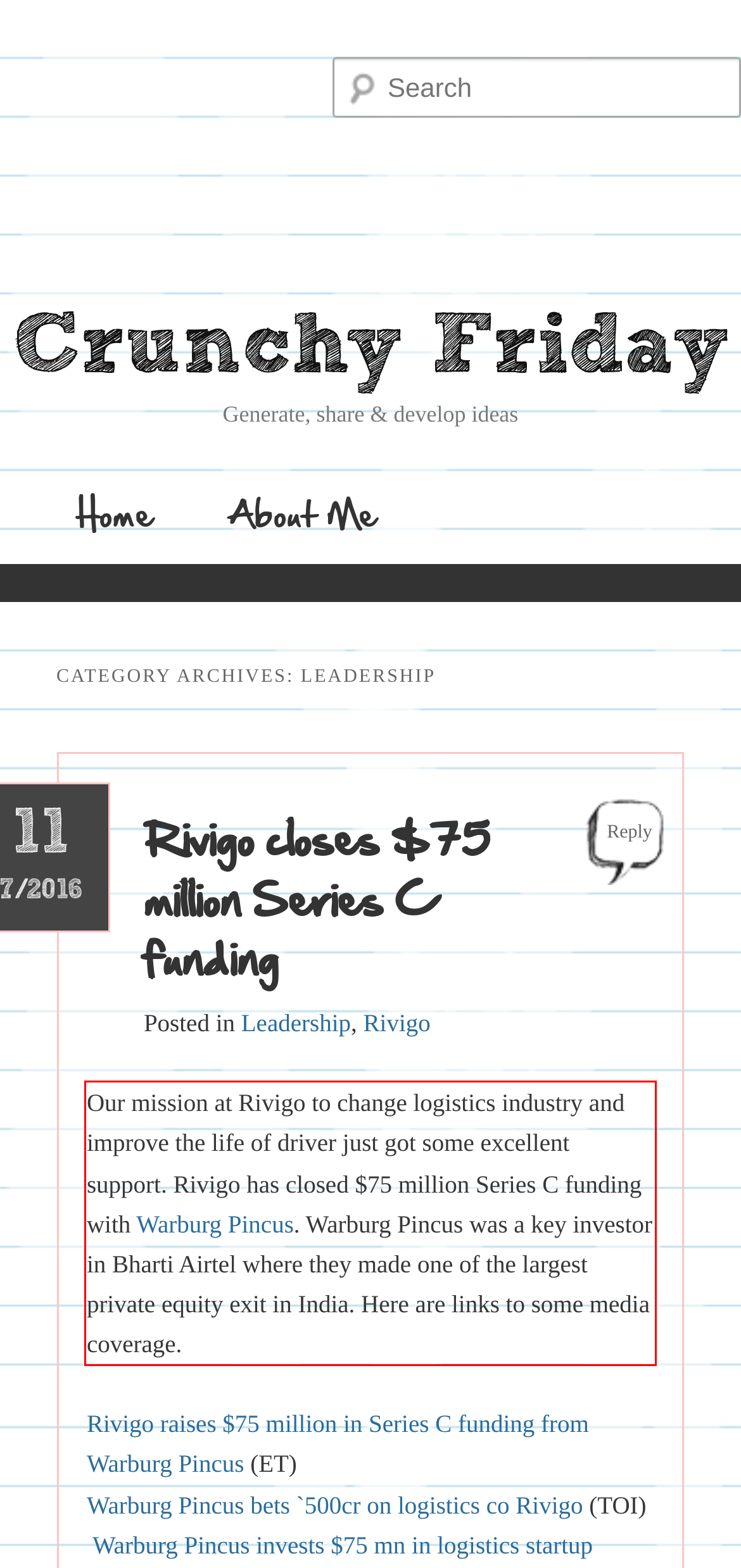Analyze the screenshot of the webpage and extract the text from the UI element that is inside the red bounding box.

Our mission at Rivigo to change logistics industry and improve the life of driver just got some excellent support. Rivigo has closed $75 million Series C funding with Warburg Pincus. Warburg Pincus was a key investor in Bharti Airtel where they made one of the largest private equity exit in India. Here are links to some media coverage.